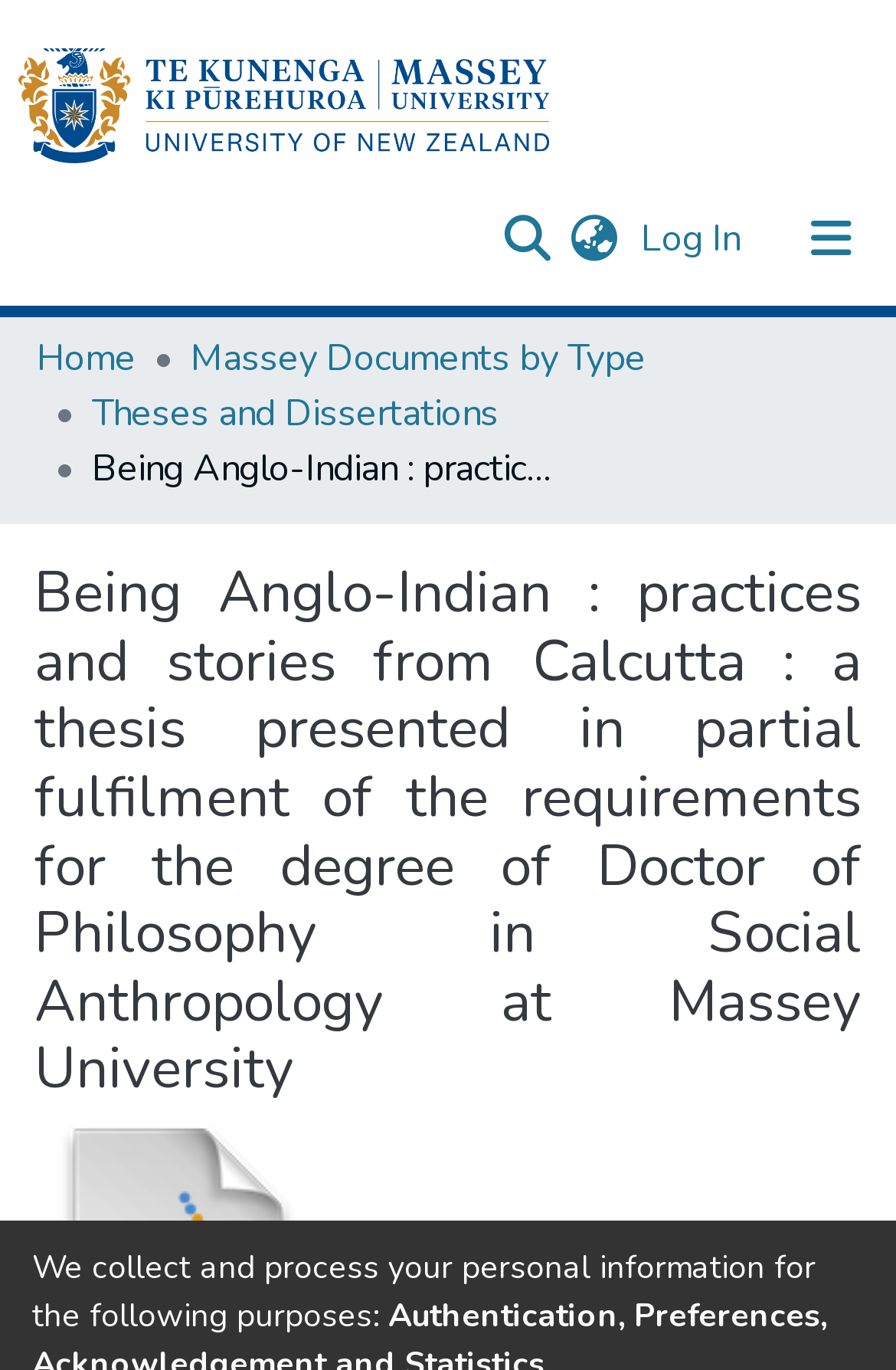From the element description: "Penguin Cam", extract the bounding box coordinates of the UI element. The coordinates should be expressed as four float numbers between 0 and 1, in the order [left, top, right, bottom].

None